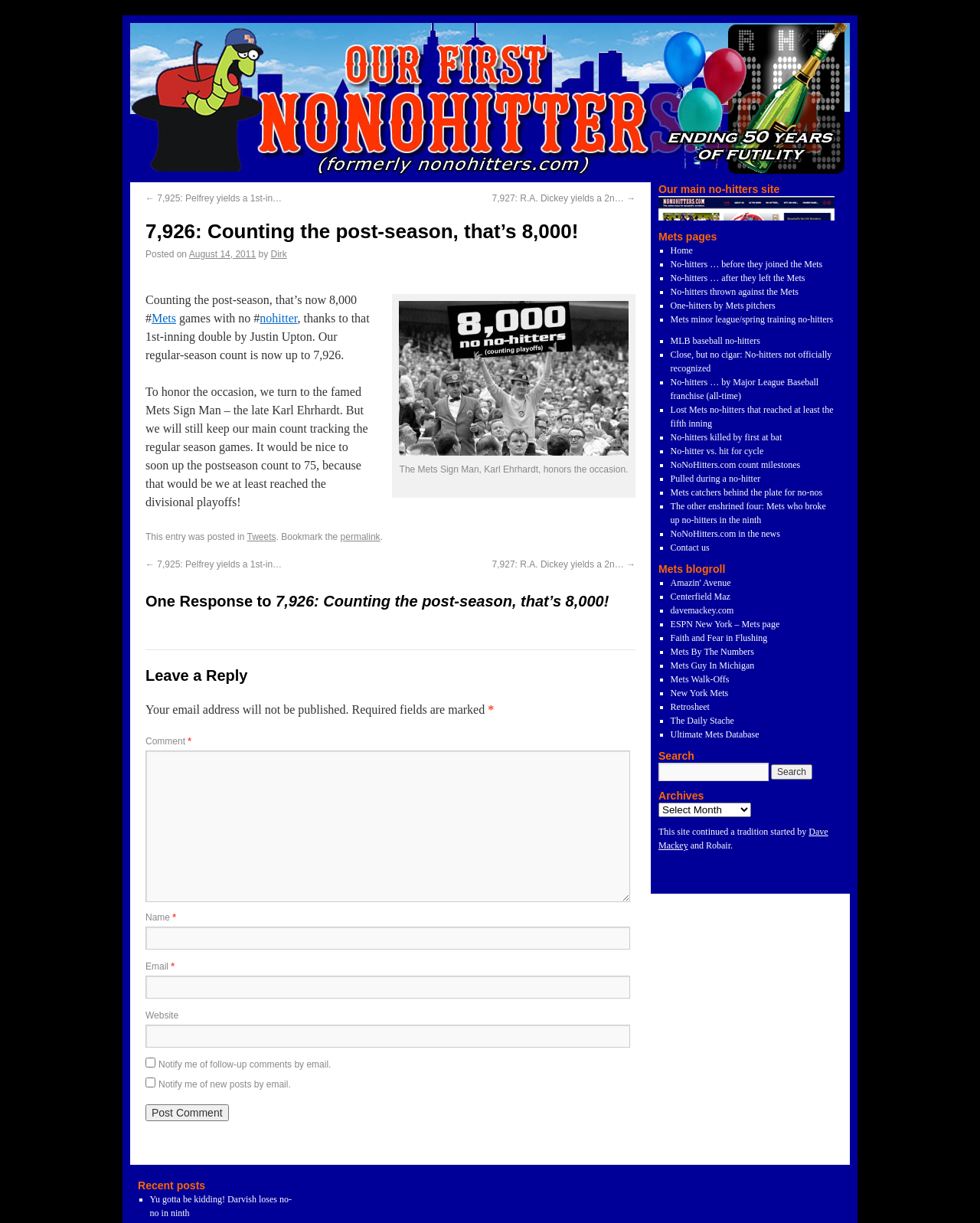Please find and report the bounding box coordinates of the element to click in order to perform the following action: "Click the 'Mets' link". The coordinates should be expressed as four float numbers between 0 and 1, in the format [left, top, right, bottom].

[0.155, 0.255, 0.18, 0.265]